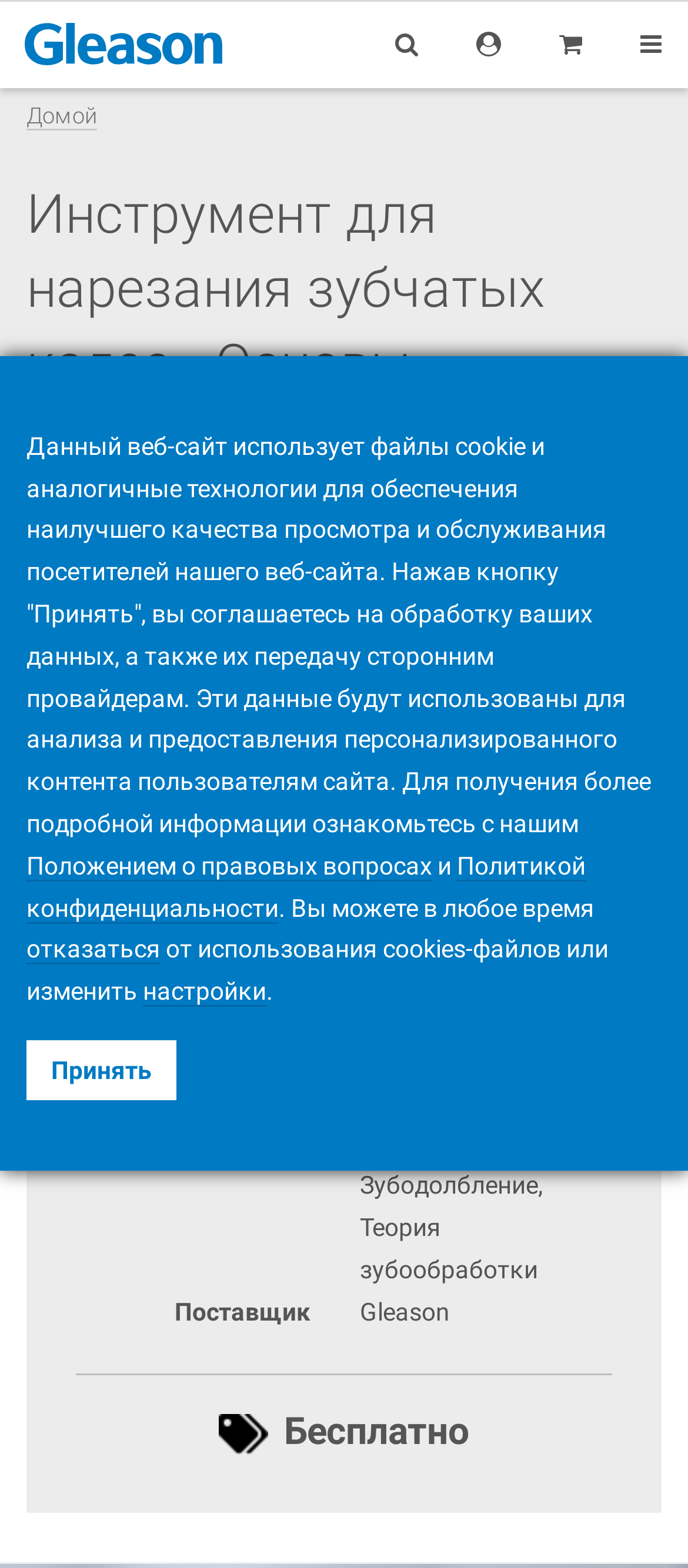What is the date of the event?
We need a detailed and exhaustive answer to the question. Please elaborate.

The date of the event can be found in the table on the webpage, in the row with the label 'Дата'. The corresponding value in the table is '23 фев 2021'.